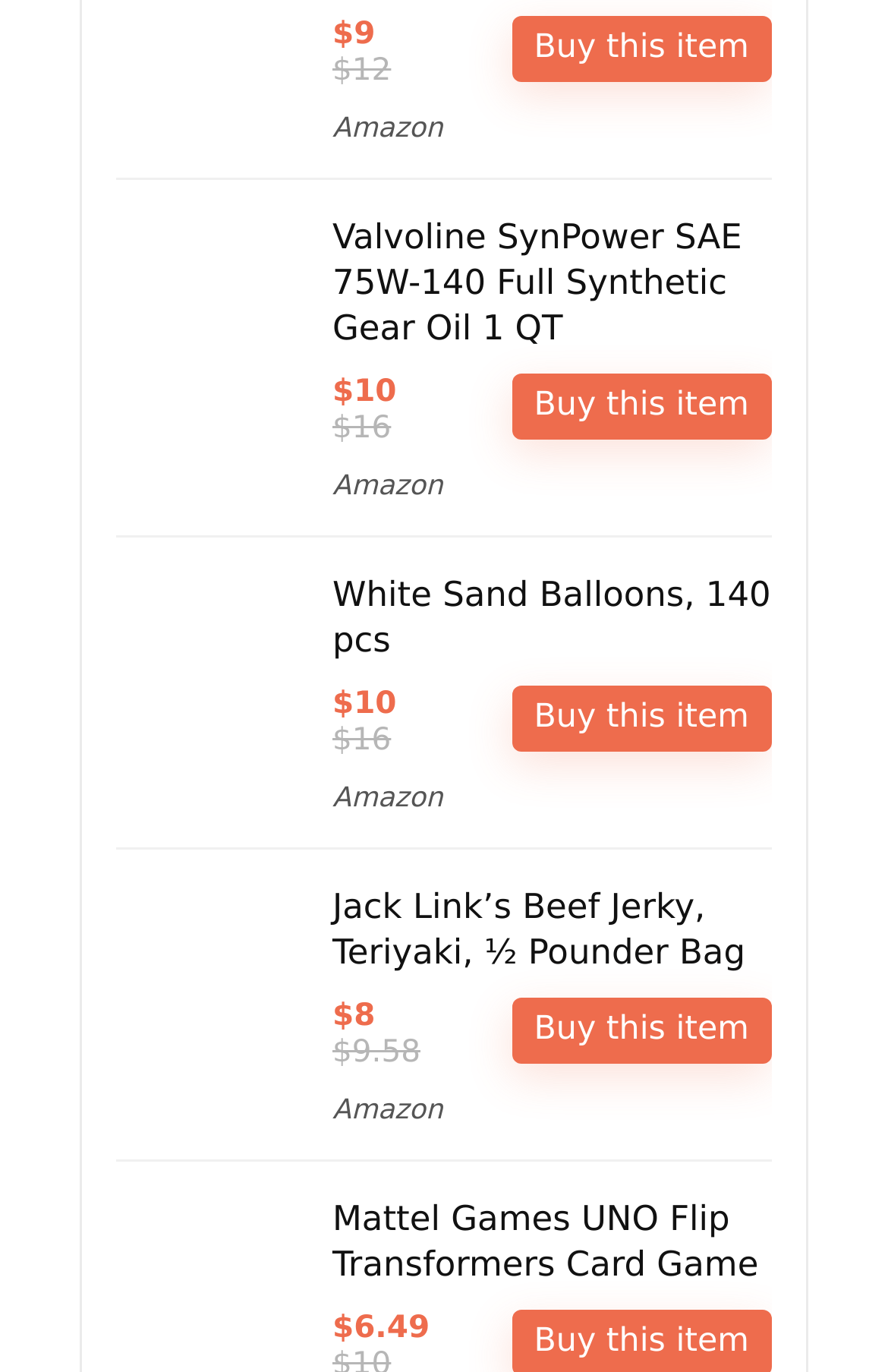Find the bounding box coordinates for the area that must be clicked to perform this action: "Buy White Sand Balloons, 140 pcs".

[0.576, 0.273, 0.869, 0.321]